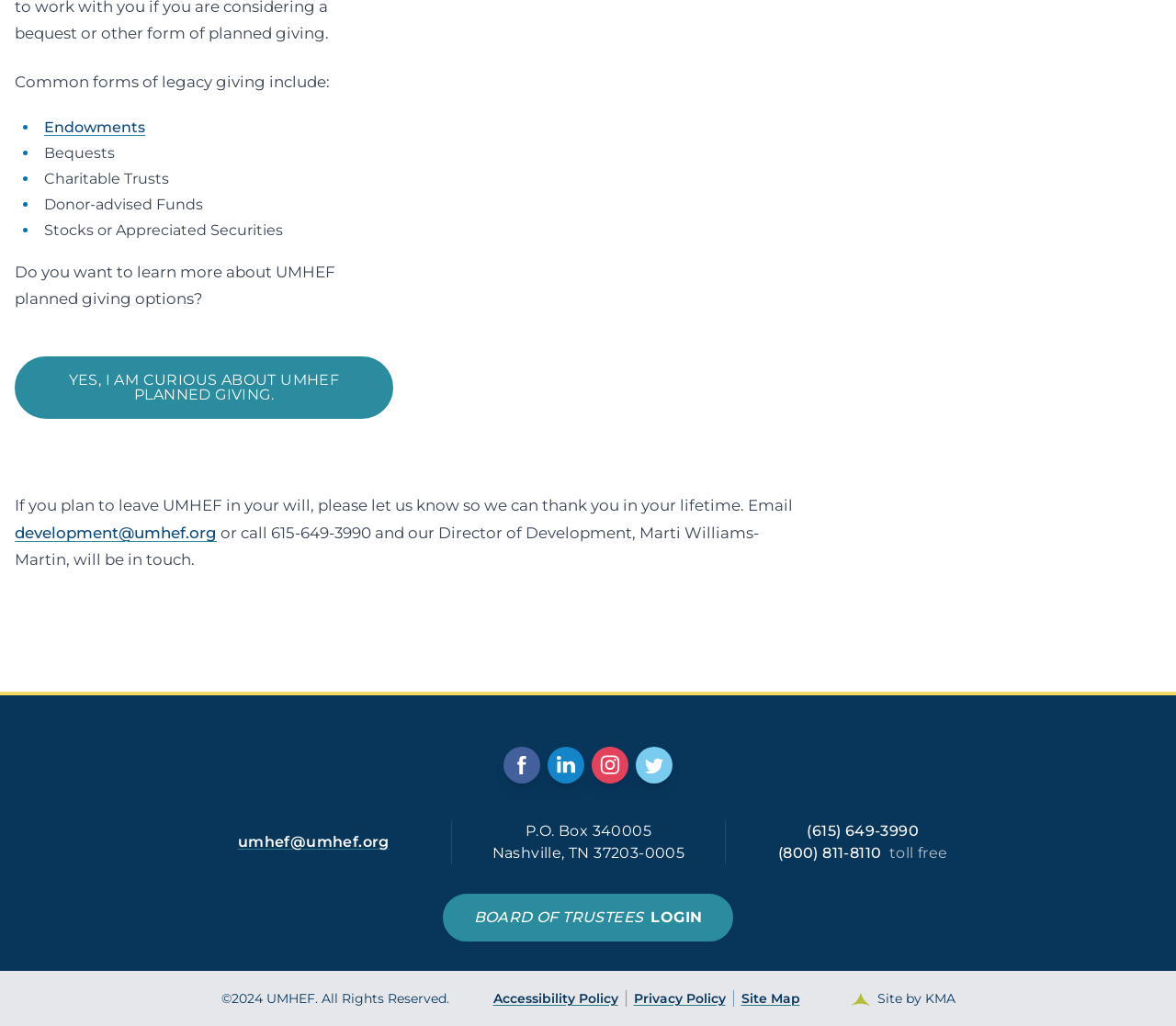Given the description: "umhef@umhef.org", determine the bounding box coordinates of the UI element. The coordinates should be formatted as four float numbers between 0 and 1, [left, top, right, bottom].

[0.202, 0.812, 0.331, 0.829]